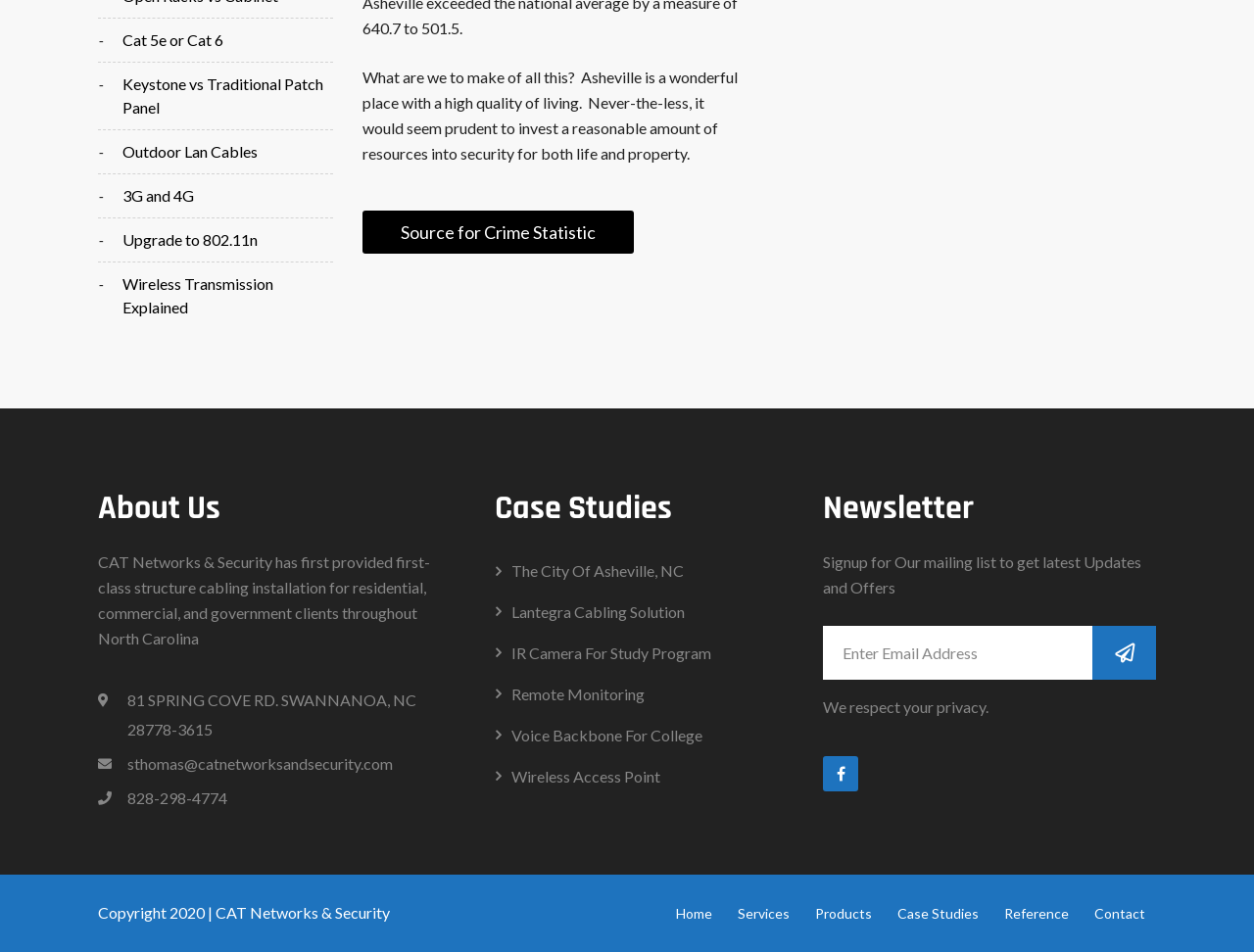Using floating point numbers between 0 and 1, provide the bounding box coordinates in the format (top-left x, top-left y, bottom-right x, bottom-right y). Locate the UI element described here: Strength

None